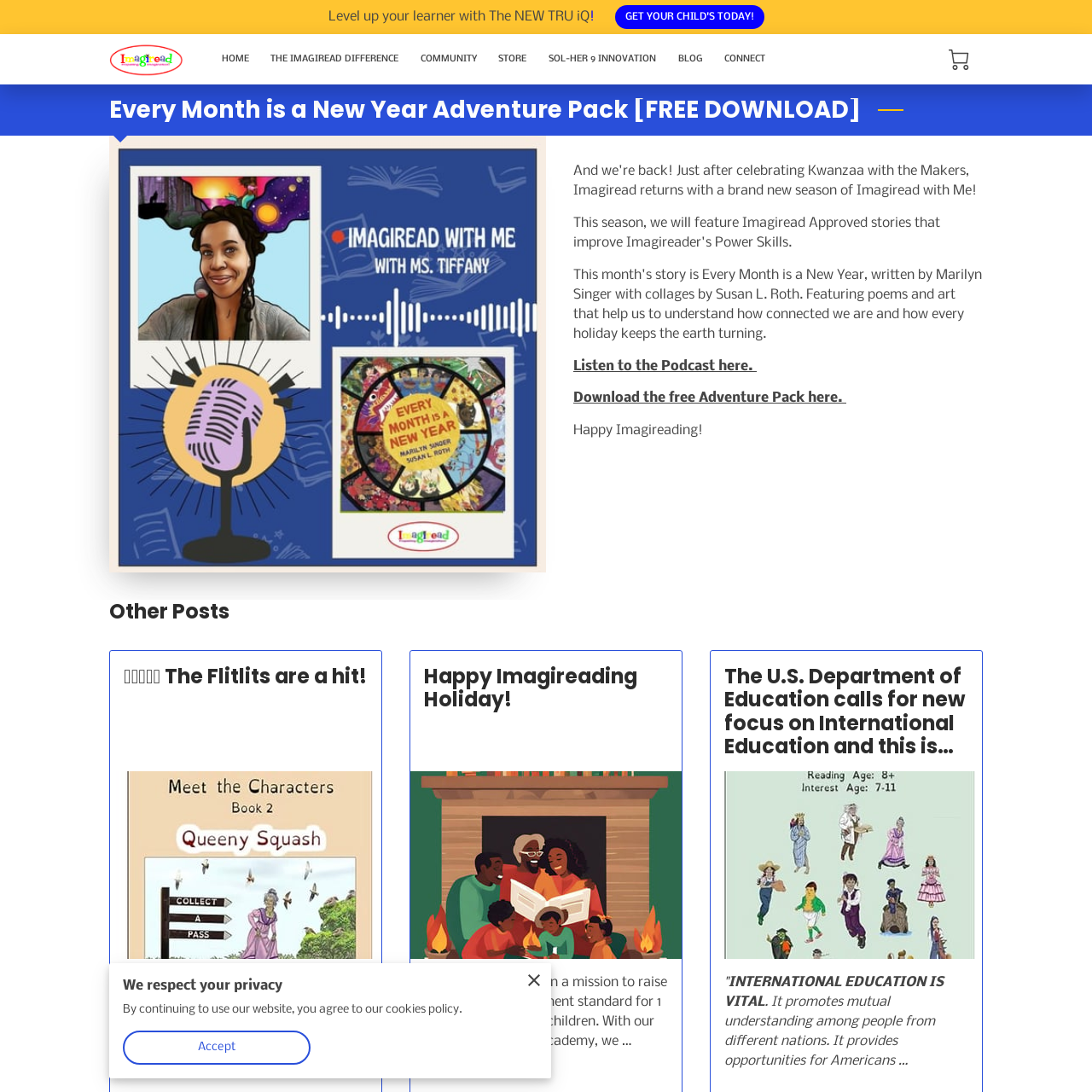What is the name of the literacy development program?
Based on the image, please offer an in-depth response to the question.

The name of the literacy development program can be found in the top-left corner of the webpage, where it says 'Imagiread' with an image next to it.